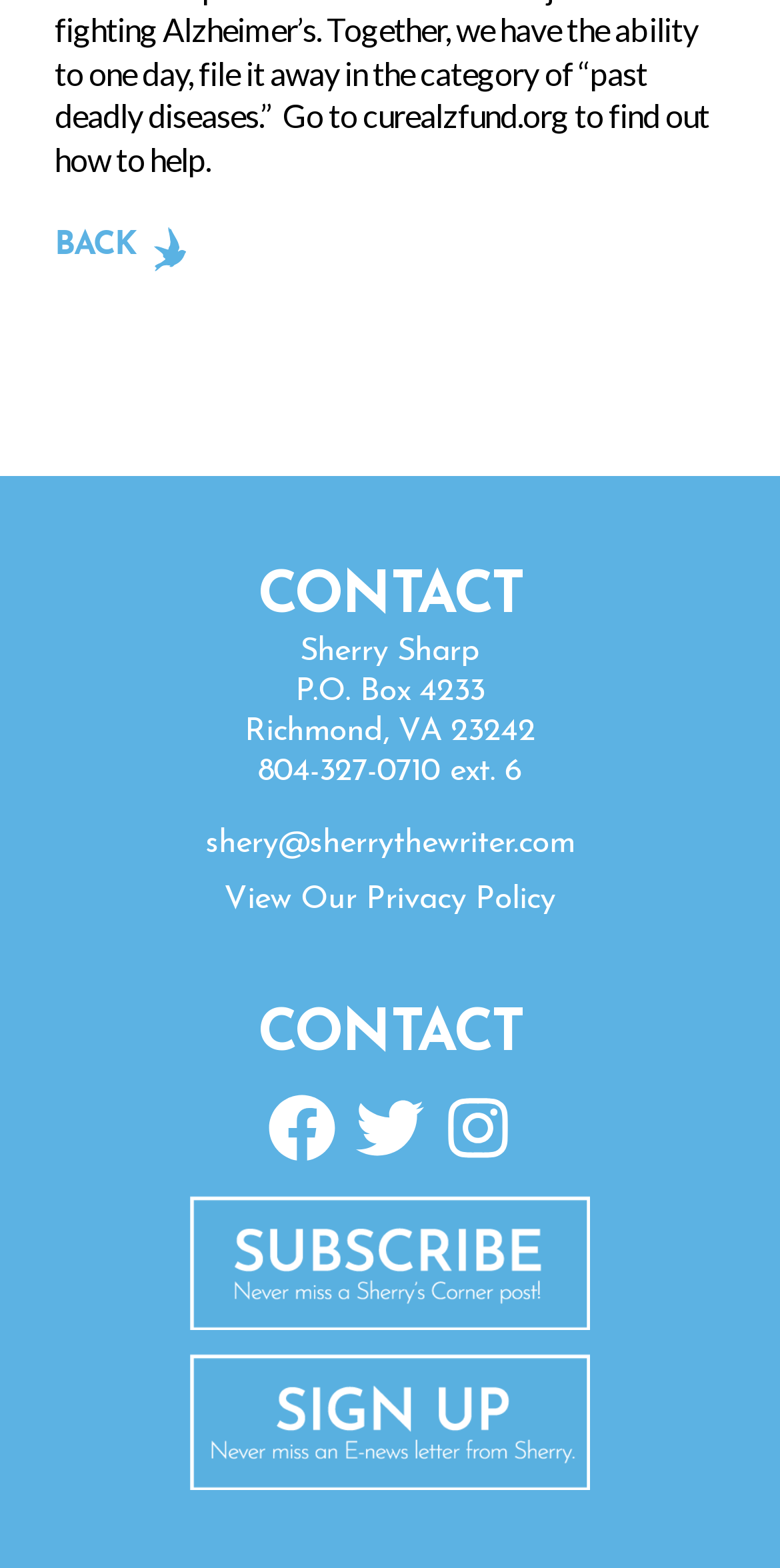Please provide a detailed answer to the question below based on the screenshot: 
What is the email address of Sherry Sharp?

The contact page has a heading with the email address 'shery@sherrythewriter.com', which is also a link, indicating that it is the email address of Sherry Sharp.